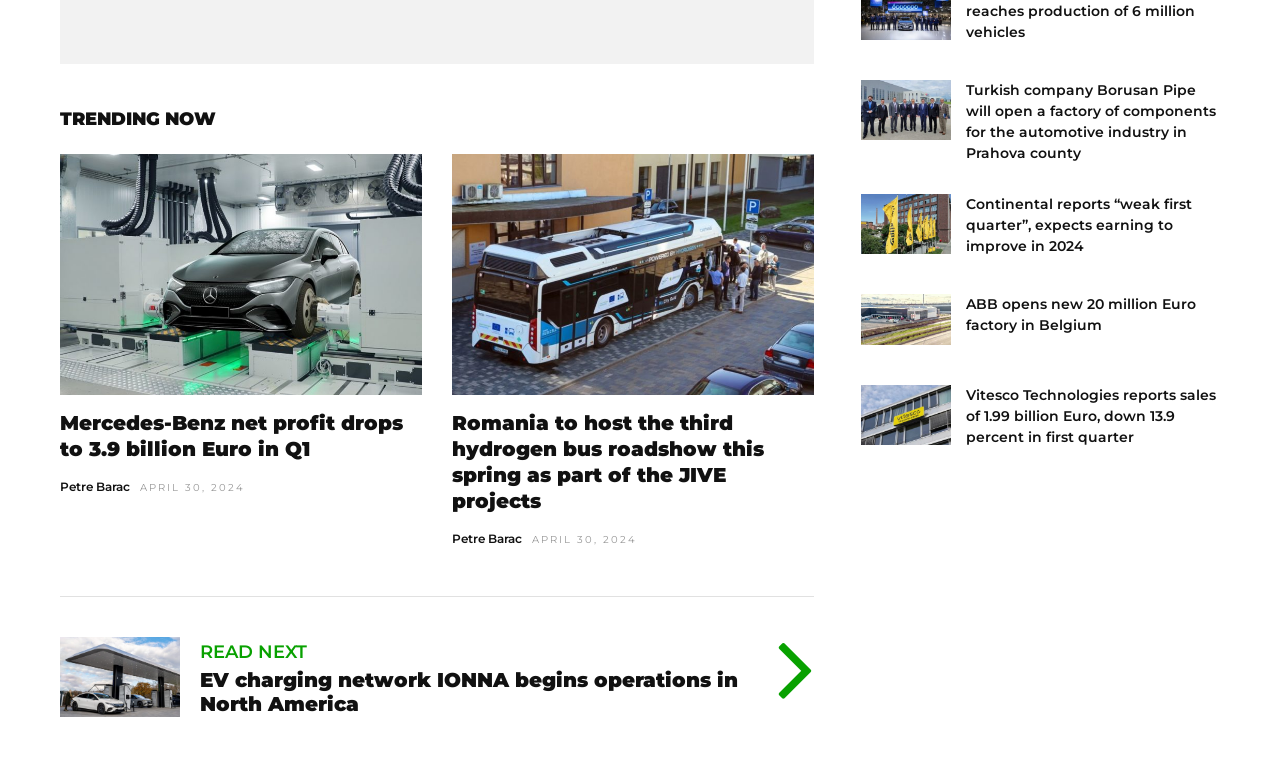Please analyze the image and provide a thorough answer to the question:
What is the topic of the first article?

The first article is about Mercedes-Benz, as indicated by the heading 'Mercedes-Benz net profit drops to 3.9 billion Euro in Q1' and the link with the same text.